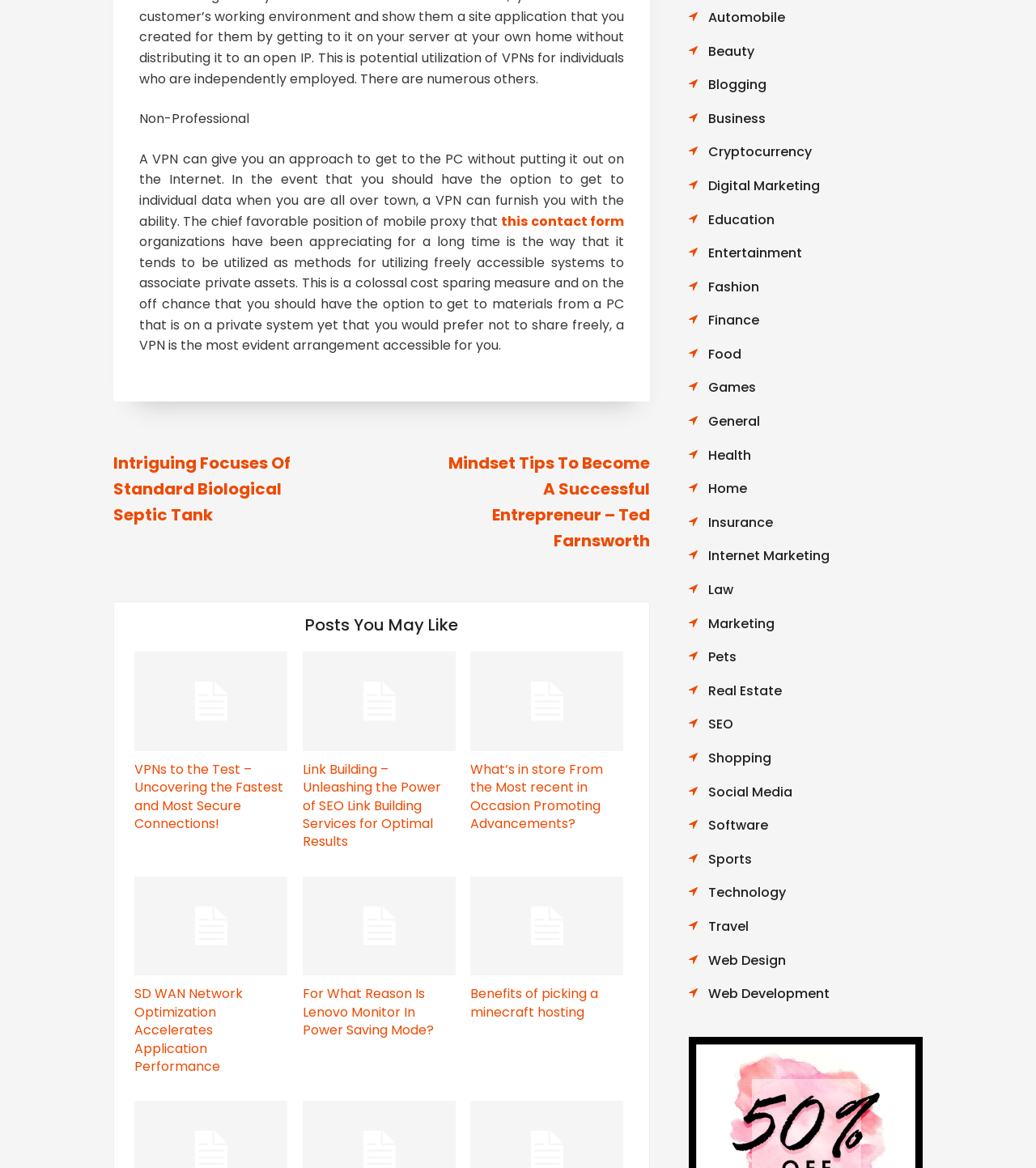What is the topic of the first post? Observe the screenshot and provide a one-word or short phrase answer.

VPN